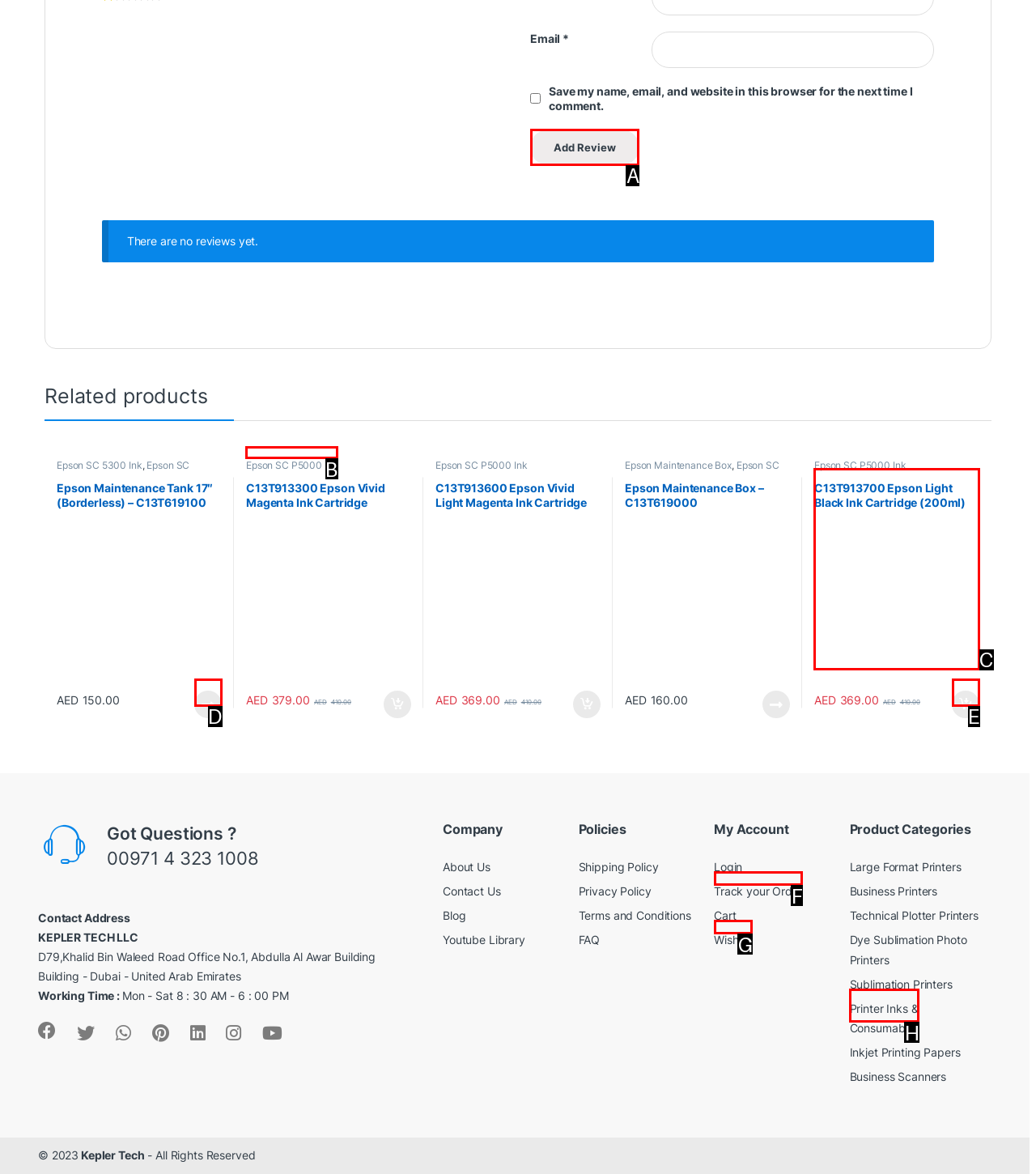Given the instruction: Add a review, which HTML element should you click on?
Answer with the letter that corresponds to the correct option from the choices available.

A